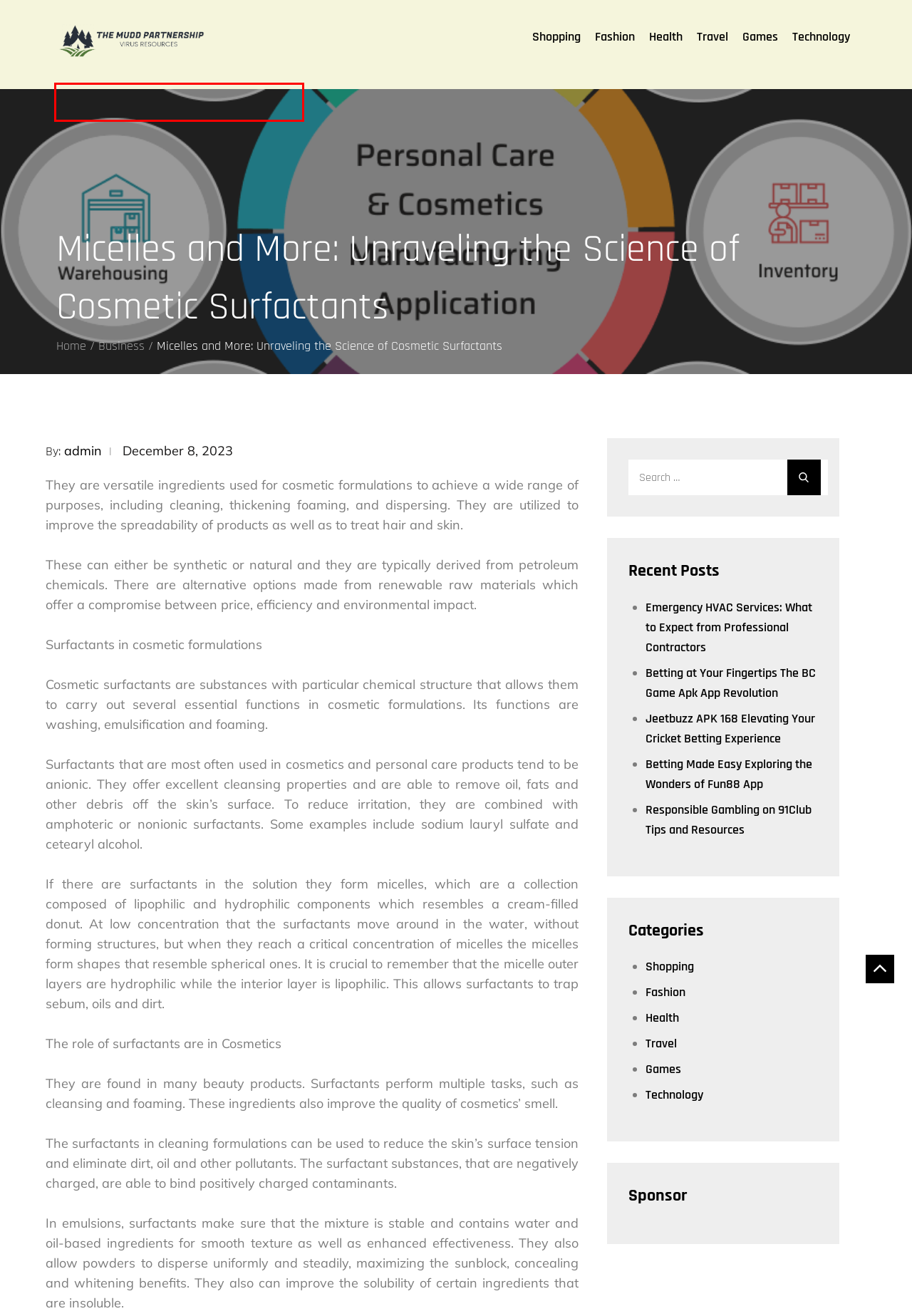Review the webpage screenshot and focus on the UI element within the red bounding box. Select the best-matching webpage description for the new webpage that follows after clicking the highlighted element. Here are the candidates:
A. Betting Made Easy Exploring the Wonders of Fun88 App – The Mudd Partnership
B. Fashion – The Mudd Partnership
C. Shopping – The Mudd Partnership
D. Emergency HVAC Services: What to Expect from Professional Contractors – The Mudd Partnership
E. The Mudd Partnership – Virus Resources
F. admin – The Mudd Partnership
G. Travel – The Mudd Partnership
H. Technology – The Mudd Partnership

E